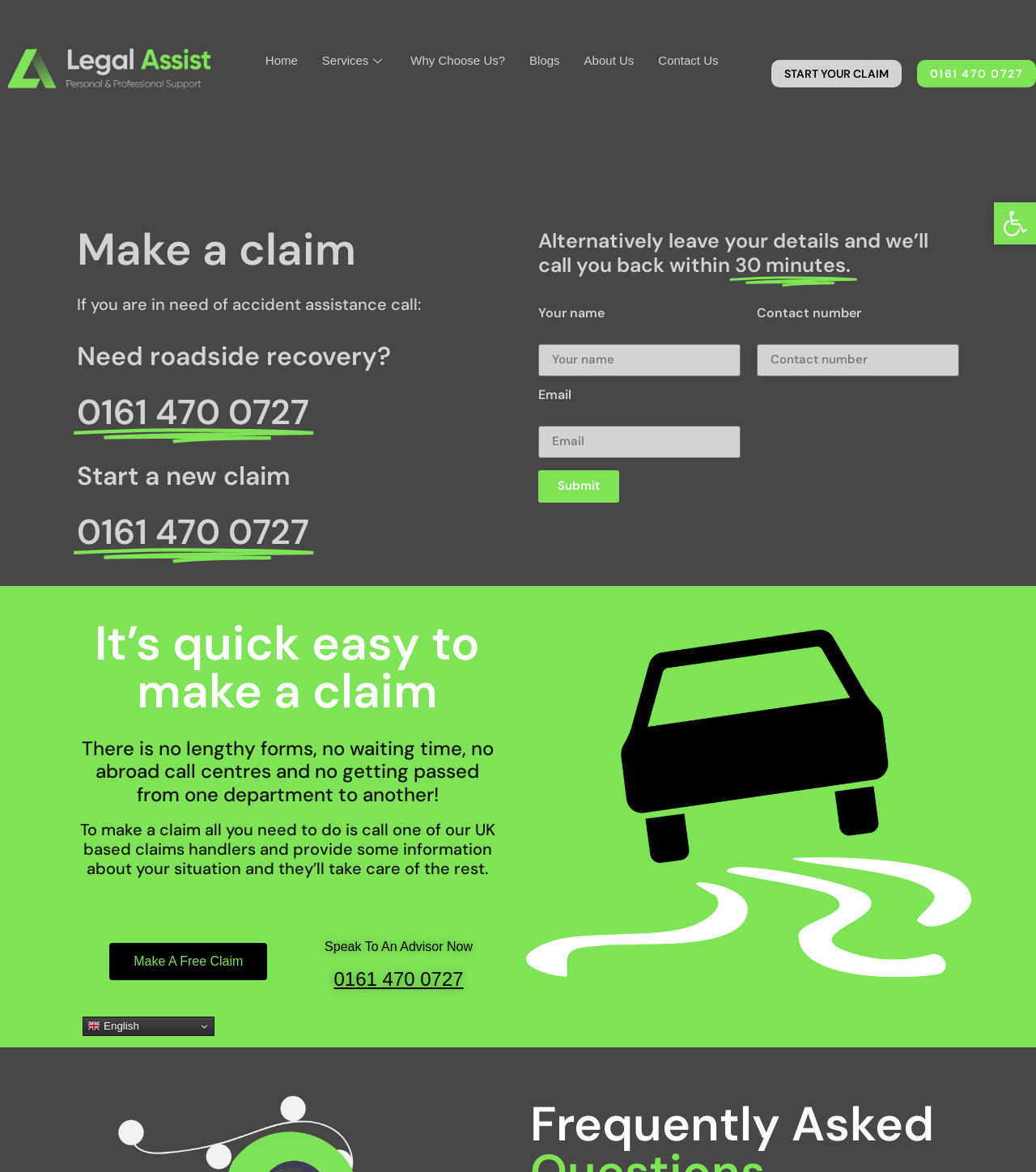Locate the bounding box of the user interface element based on this description: "Submit".

[0.52, 0.401, 0.598, 0.429]